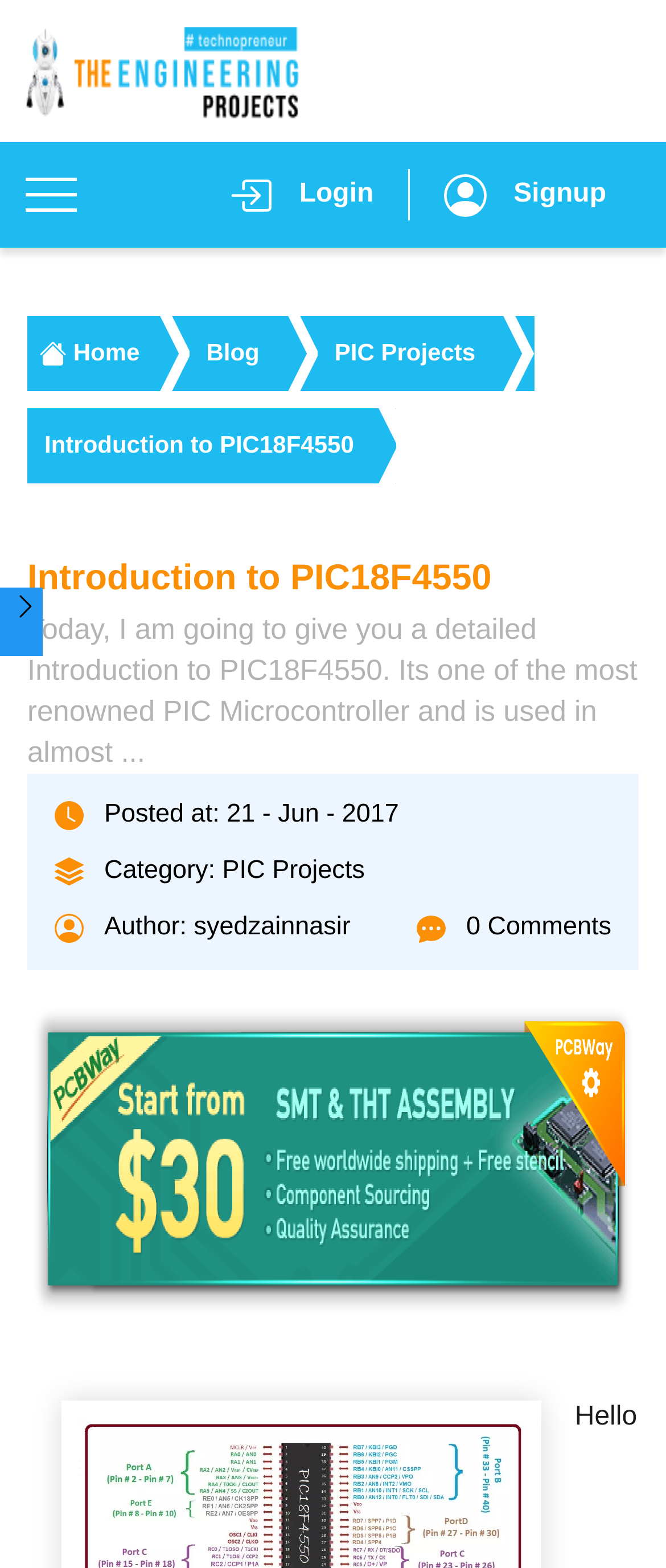Determine the bounding box coordinates of the region I should click to achieve the following instruction: "go to home page". Ensure the bounding box coordinates are four float numbers between 0 and 1, i.e., [left, top, right, bottom].

[0.059, 0.216, 0.21, 0.233]